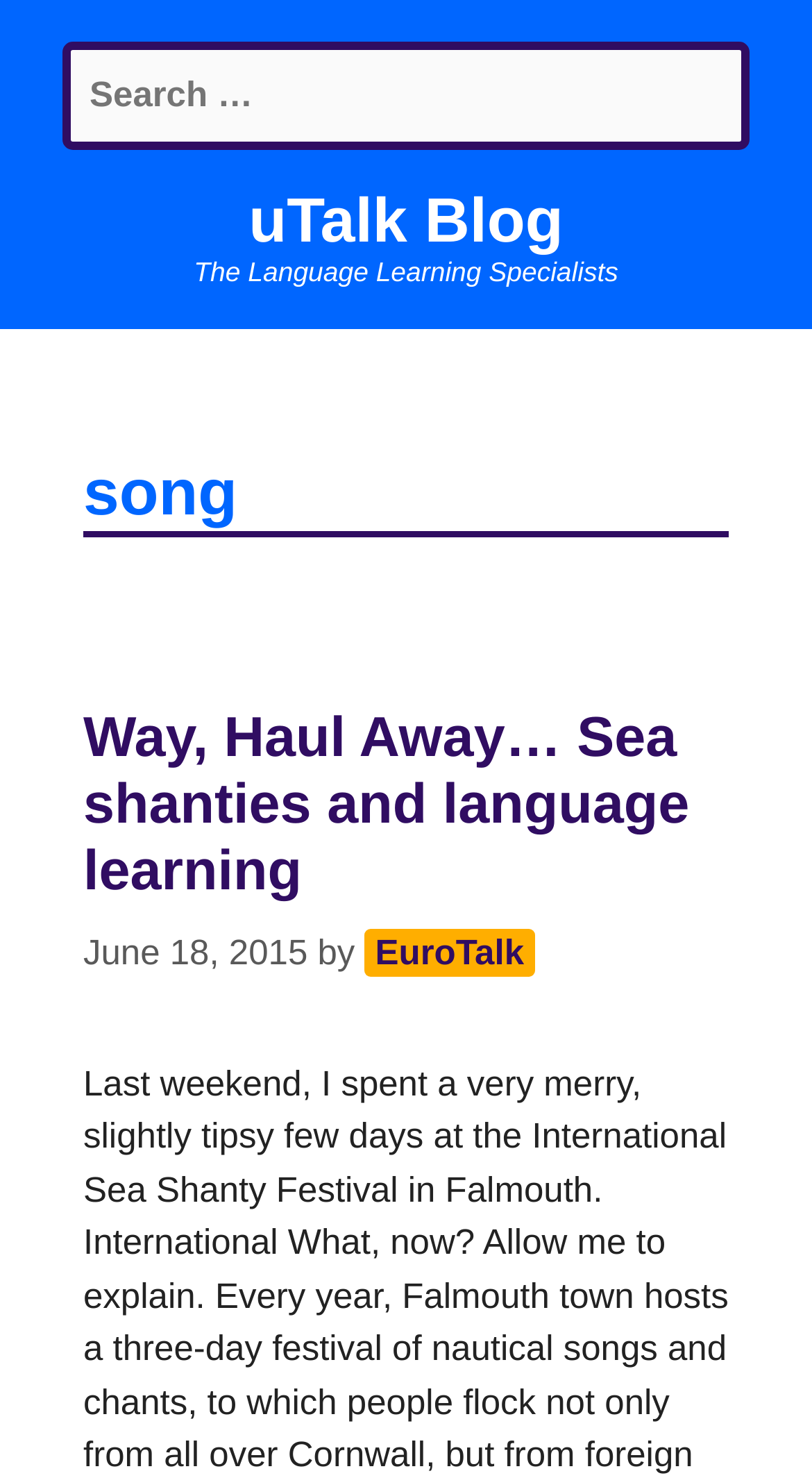Illustrate the webpage's structure and main components comprehensively.

The webpage is about a blog post titled "song" on the uTalk Blog. At the top of the page, there is a banner that spans the entire width, containing a search box with a label "Search for:" on the left side and a link to the uTalk Blog on the right side. Below the banner, there is a heading that reads "The Language Learning Specialists".

The main content of the page is divided into sections. The first section has a heading that reads "song", which is followed by a subheading "Way, Haul Away… Sea shanties and language learning". This subheading is also a link. Below the subheading, there is a timestamp "June 18, 2015" and an author credit "by EuroTalk".

The search box is positioned at the top-left corner of the page, while the uTalk Blog link is at the top-center. The main content sections are stacked vertically, with the heading "song" at the top, followed by the subheading and the timestamp and author credit below.